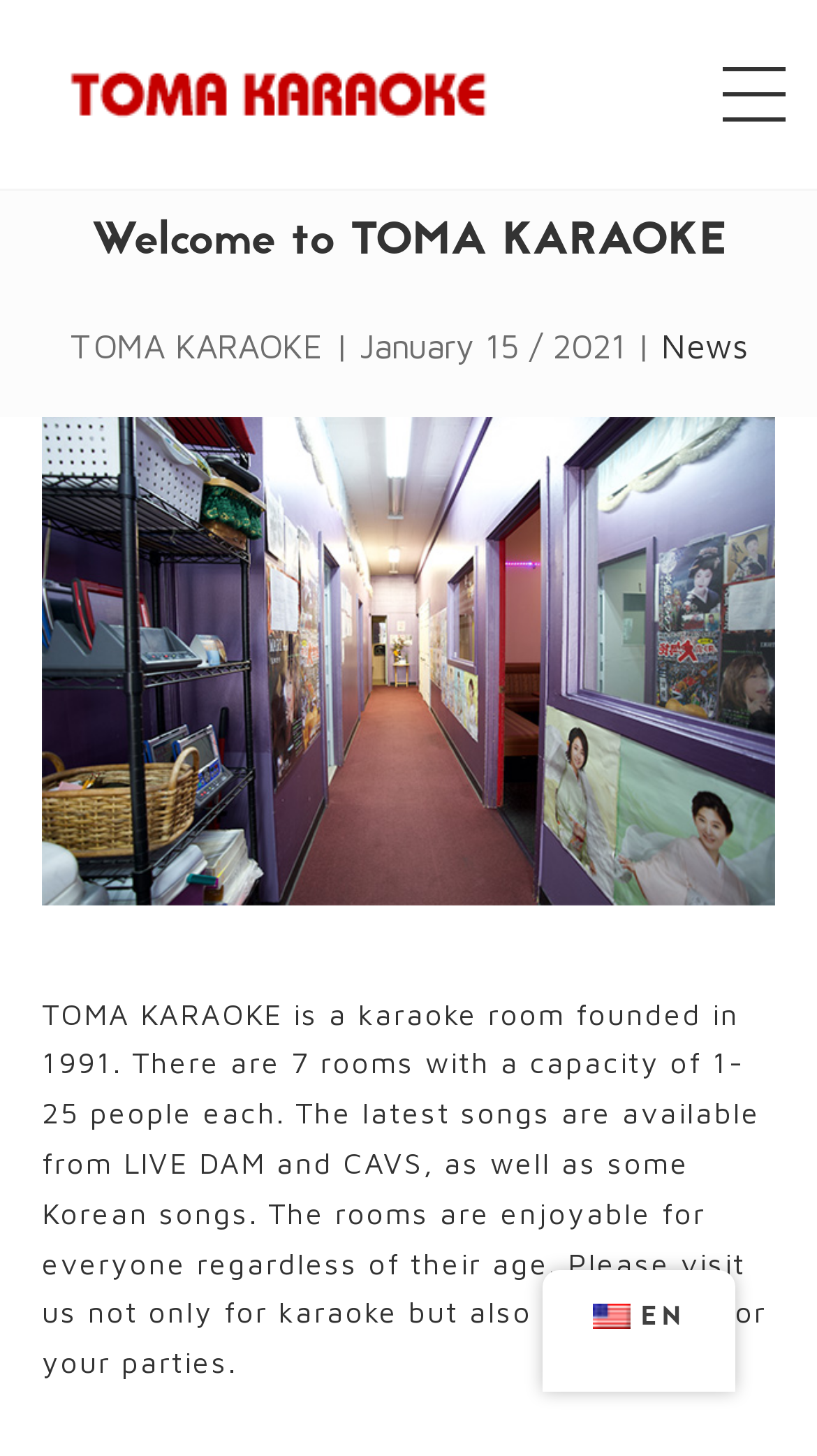Using the webpage screenshot, find the UI element described by EN. Provide the bounding box coordinates in the format (top-left x, top-left y, bottom-right x, bottom-right y), ensuring all values are floating point numbers between 0 and 1.

[0.664, 0.872, 0.9, 0.928]